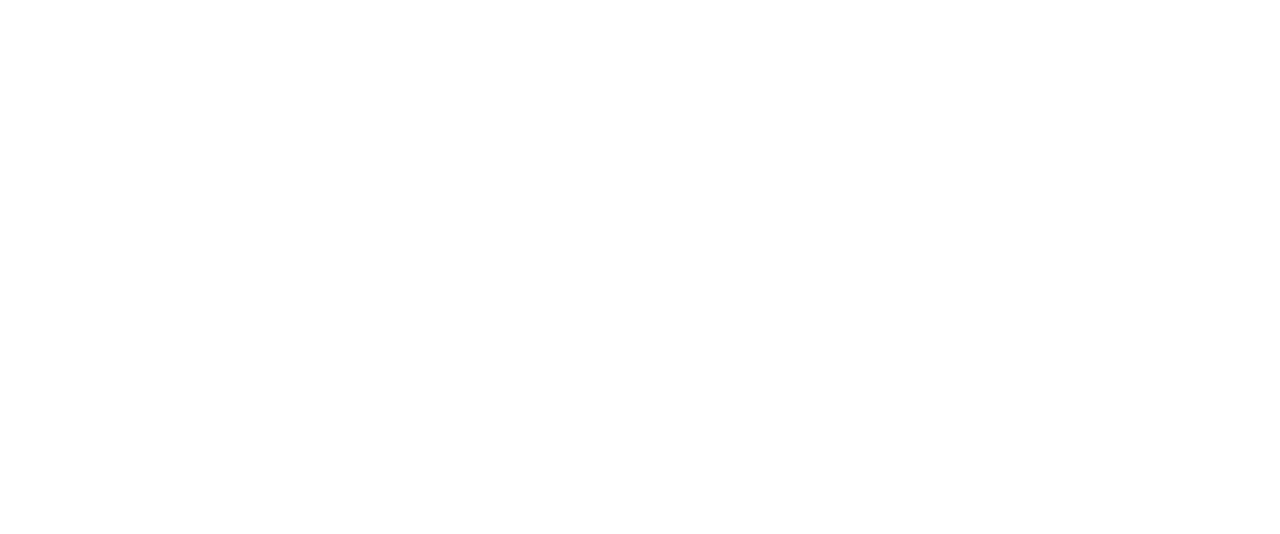How many elements are there in the header section?
Refer to the image and provide a thorough answer to the question.

The header section contains three elements: a heading 'Connect With Me.', a link 'EMAIL ME', and a link 'SIGN-UP'.